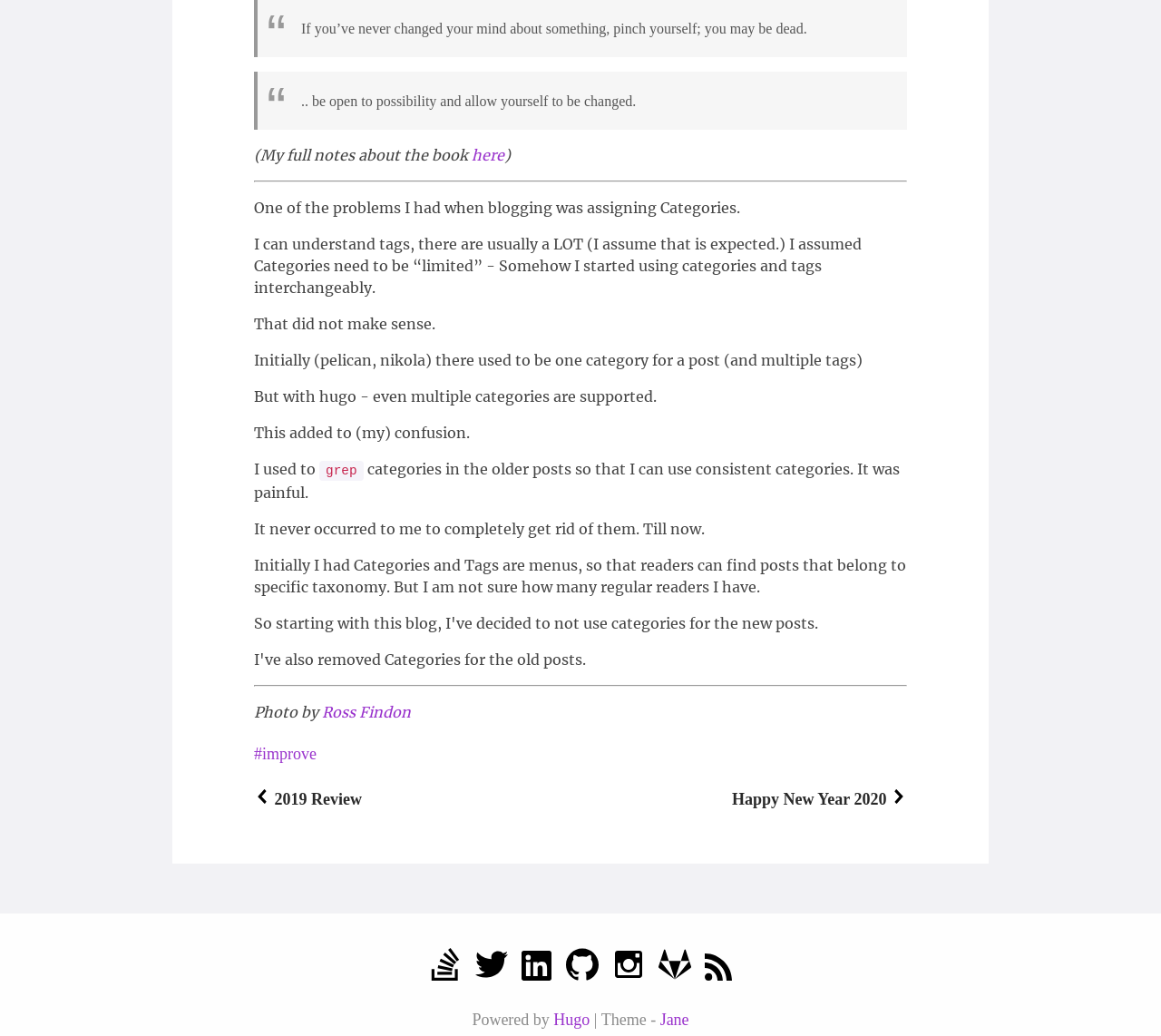Given the element description: "Ted Howell Shihan", predict the bounding box coordinates of the UI element it refers to, using four float numbers between 0 and 1, i.e., [left, top, right, bottom].

None